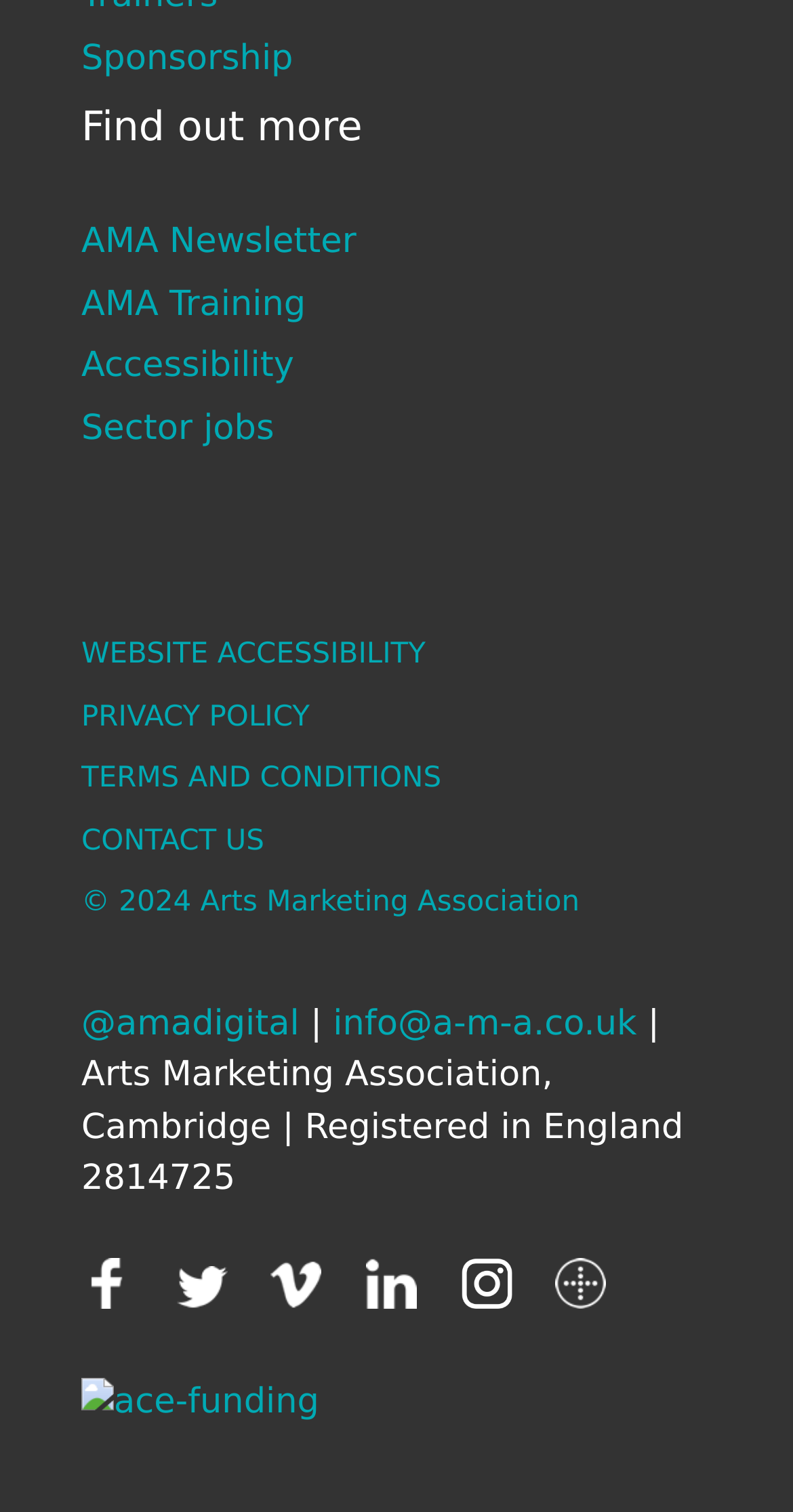Locate the bounding box coordinates of the clickable region to complete the following instruction: "Check website accessibility."

[0.103, 0.422, 0.537, 0.444]